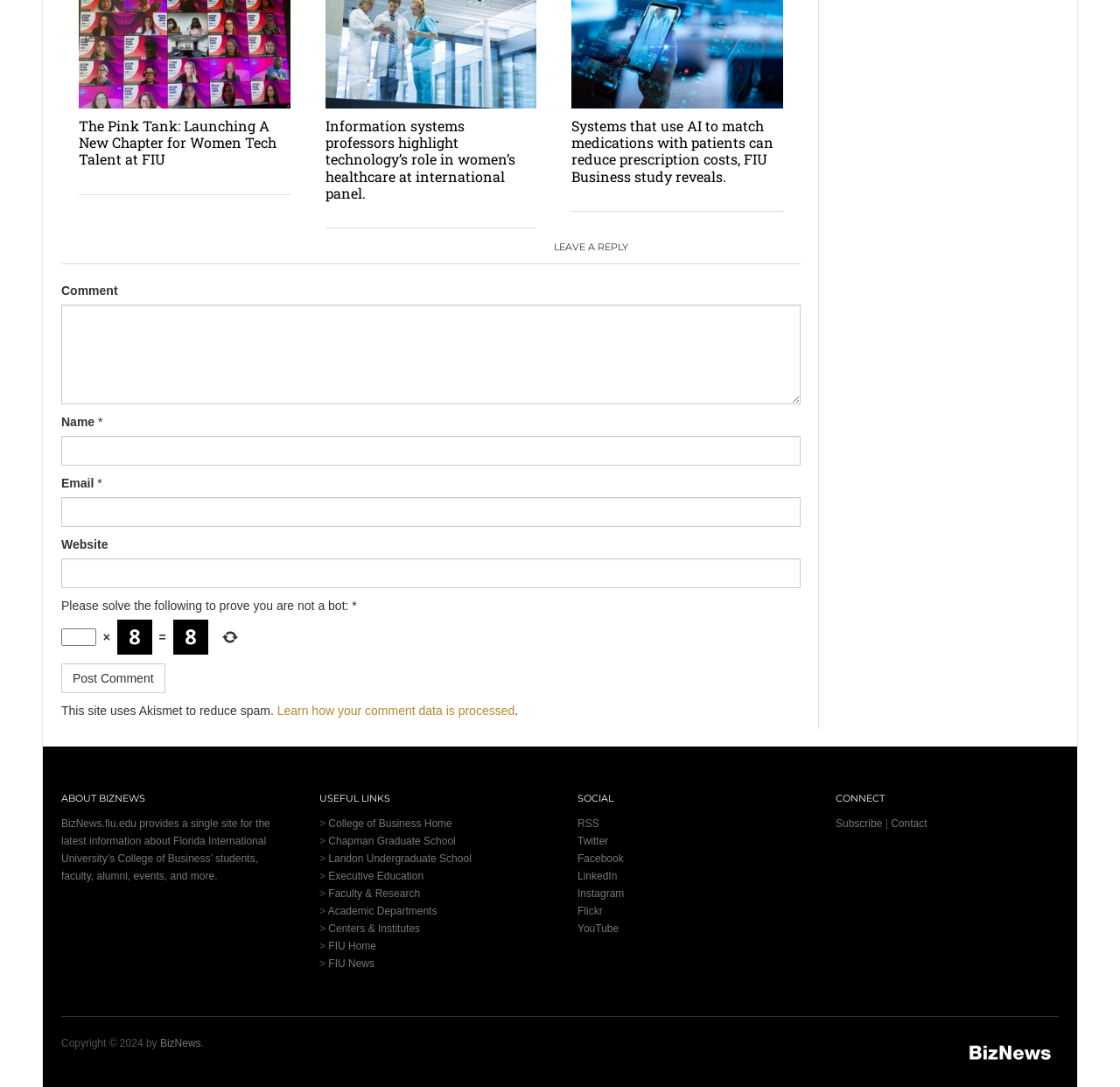Please provide the bounding box coordinates for the element that needs to be clicked to perform the instruction: "Click the 'Post Comment' button". The coordinates must consist of four float numbers between 0 and 1, formatted as [left, top, right, bottom].

[0.055, 0.61, 0.147, 0.638]